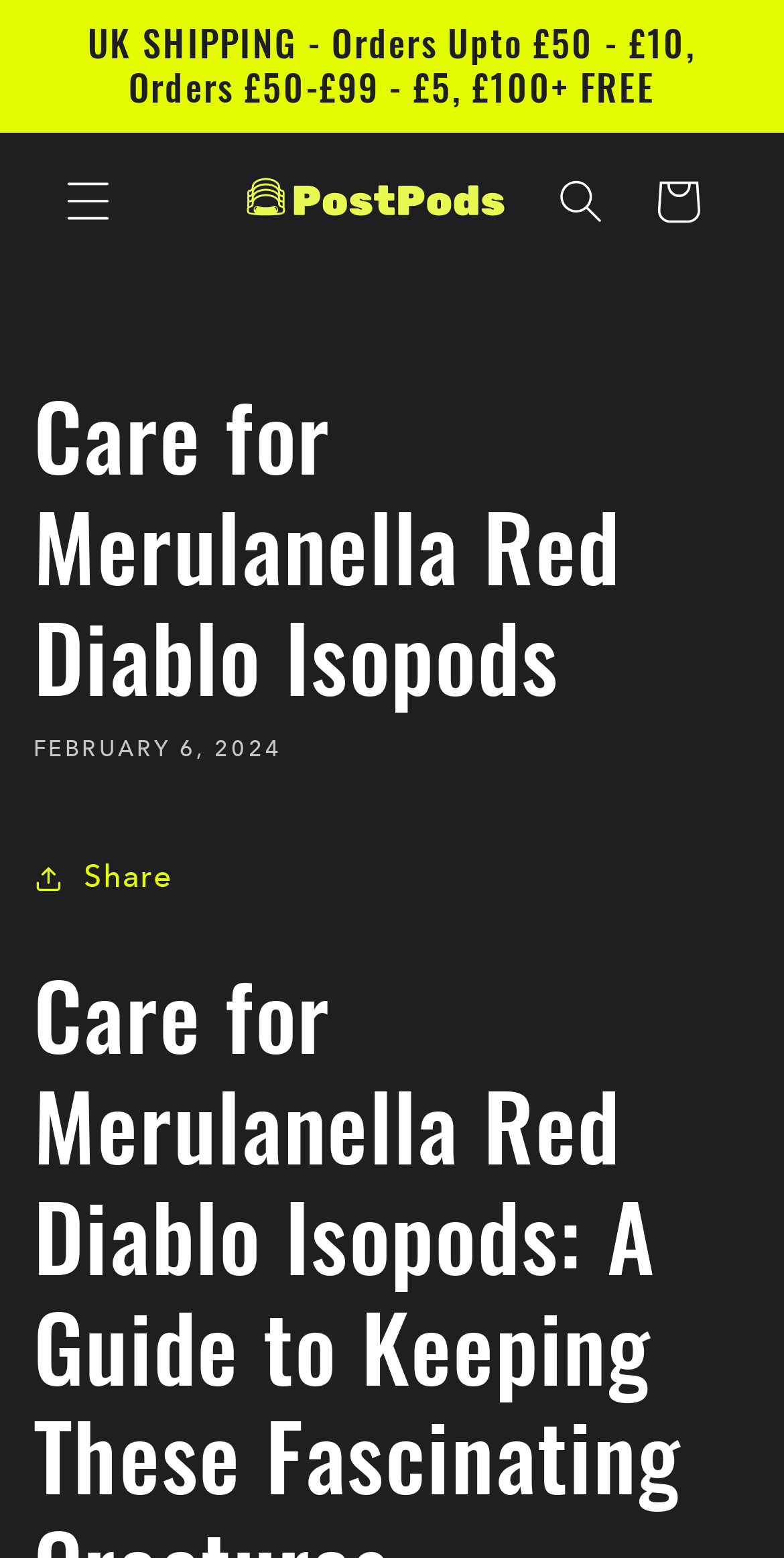Answer the question in a single word or phrase:
What is the shipping cost for orders under £50?

£10